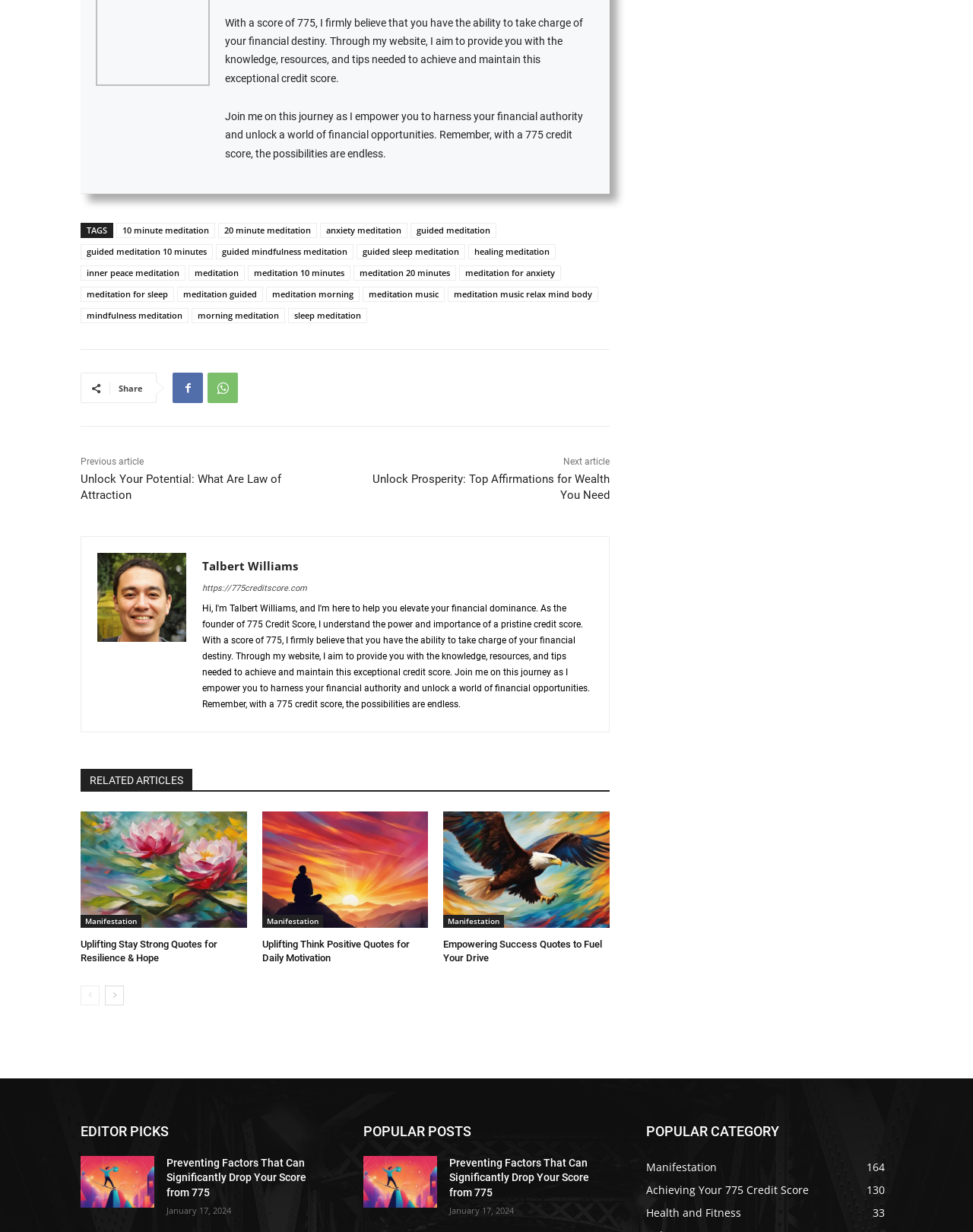Refer to the screenshot and answer the following question in detail:
How many meditation links are there?

There are 14 links related to meditation, which can be found under the 'TAGS' section. These links include '10 minute meditation', '20 minute meditation', 'anxiety meditation', and so on.